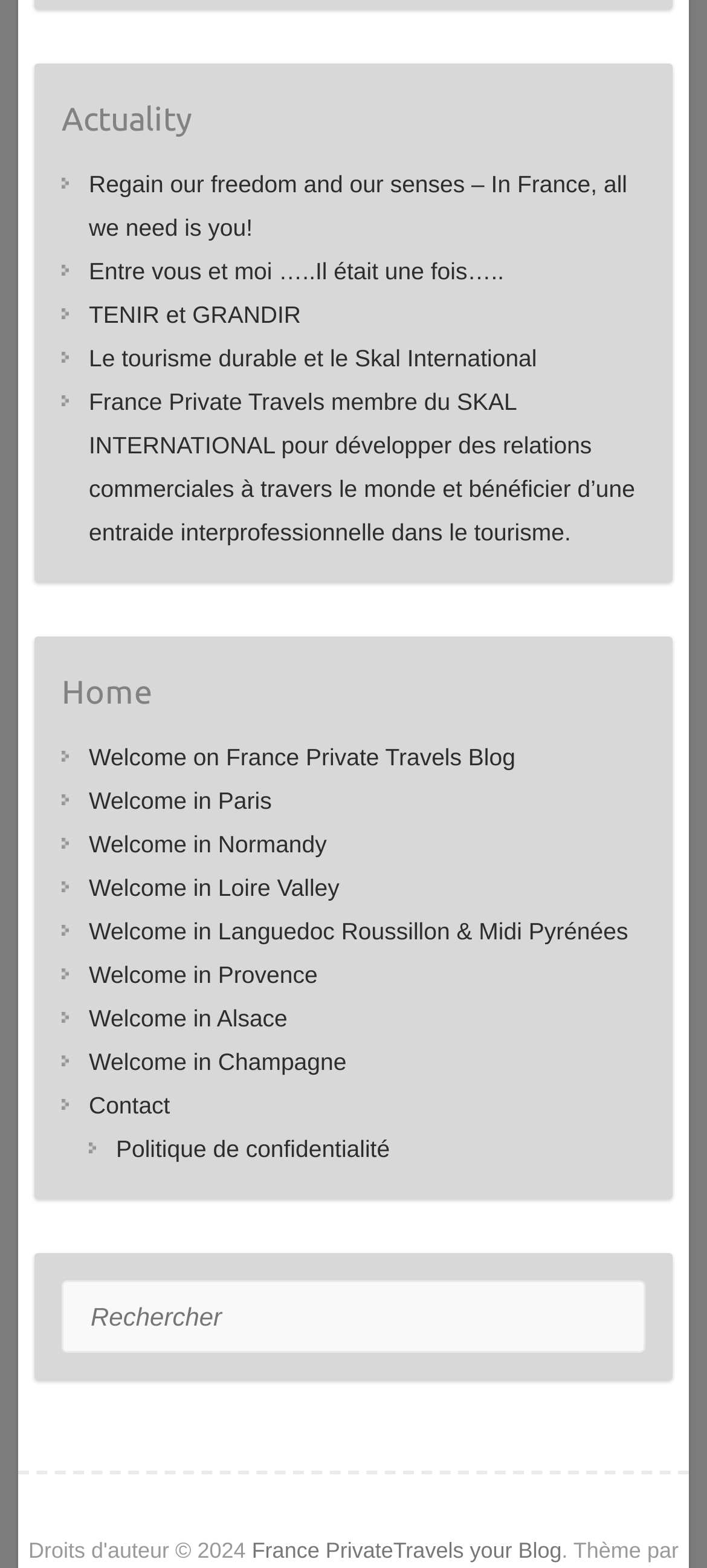Please find the bounding box coordinates of the clickable region needed to complete the following instruction: "Click on 'Contact' link". The bounding box coordinates must consist of four float numbers between 0 and 1, i.e., [left, top, right, bottom].

[0.126, 0.696, 0.241, 0.714]